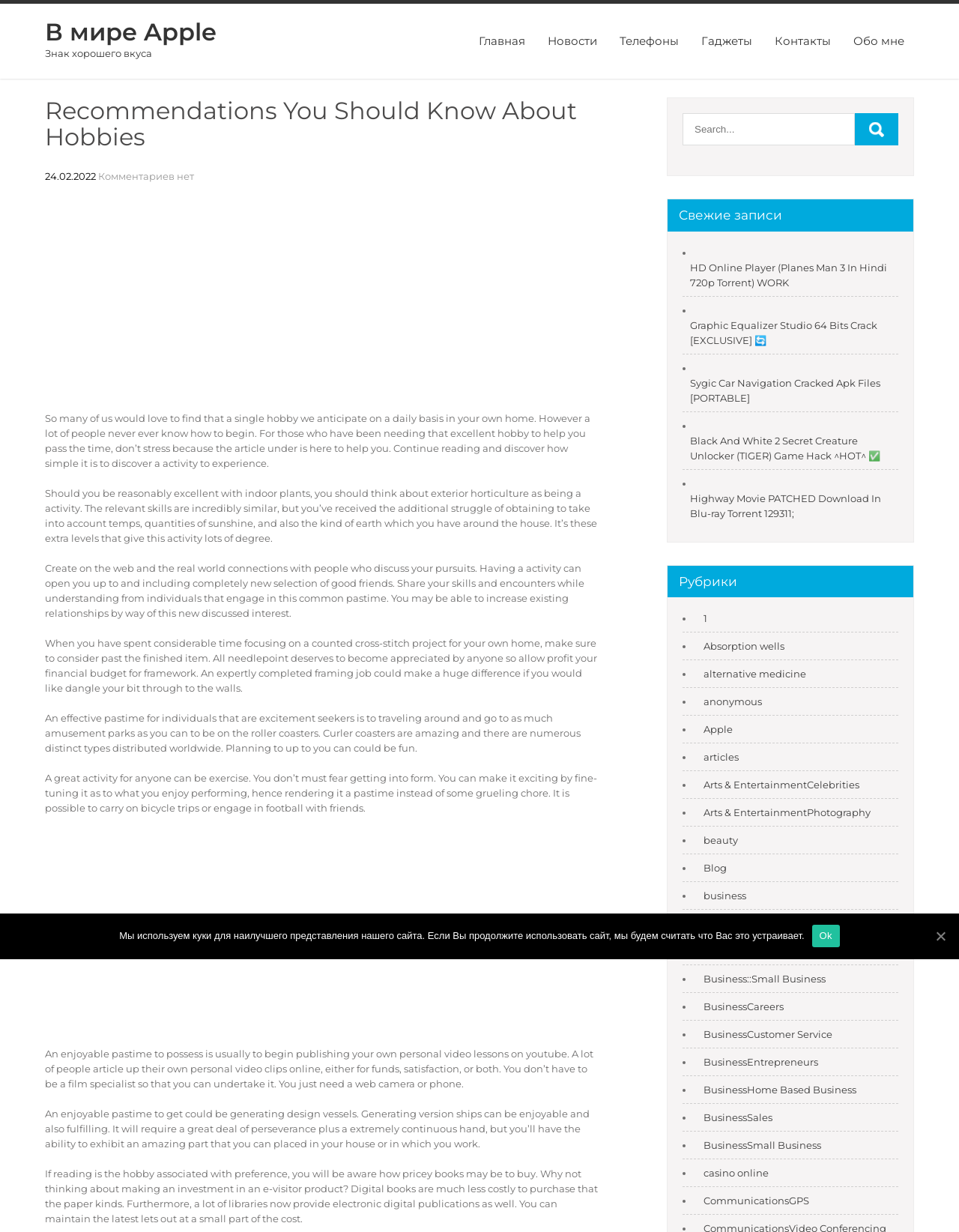Determine the bounding box coordinates for the UI element matching this description: "aria-label="Advertisement" name="aswift_0" title="Advertisement"".

[0.047, 0.158, 0.625, 0.329]